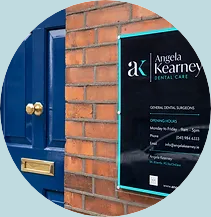What is the material of the wall beside the door?
Make sure to answer the question with a detailed and comprehensive explanation.

The material of the wall beside the door can be determined by examining the image, which shows a brick wall with the sign affixed to it and the blue door adjacent to it.